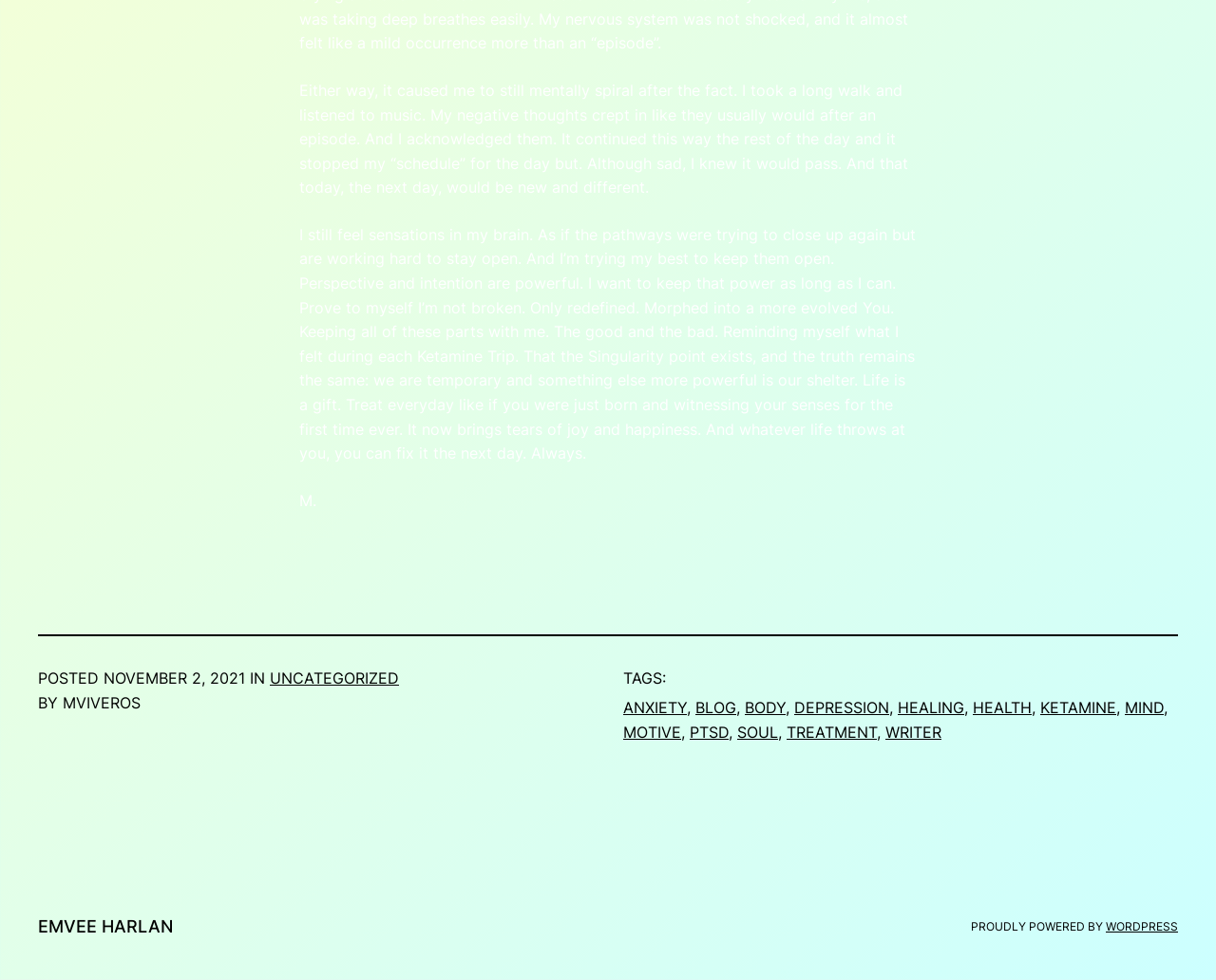Please give a short response to the question using one word or a phrase:
Who wrote this post?

M. Viveros